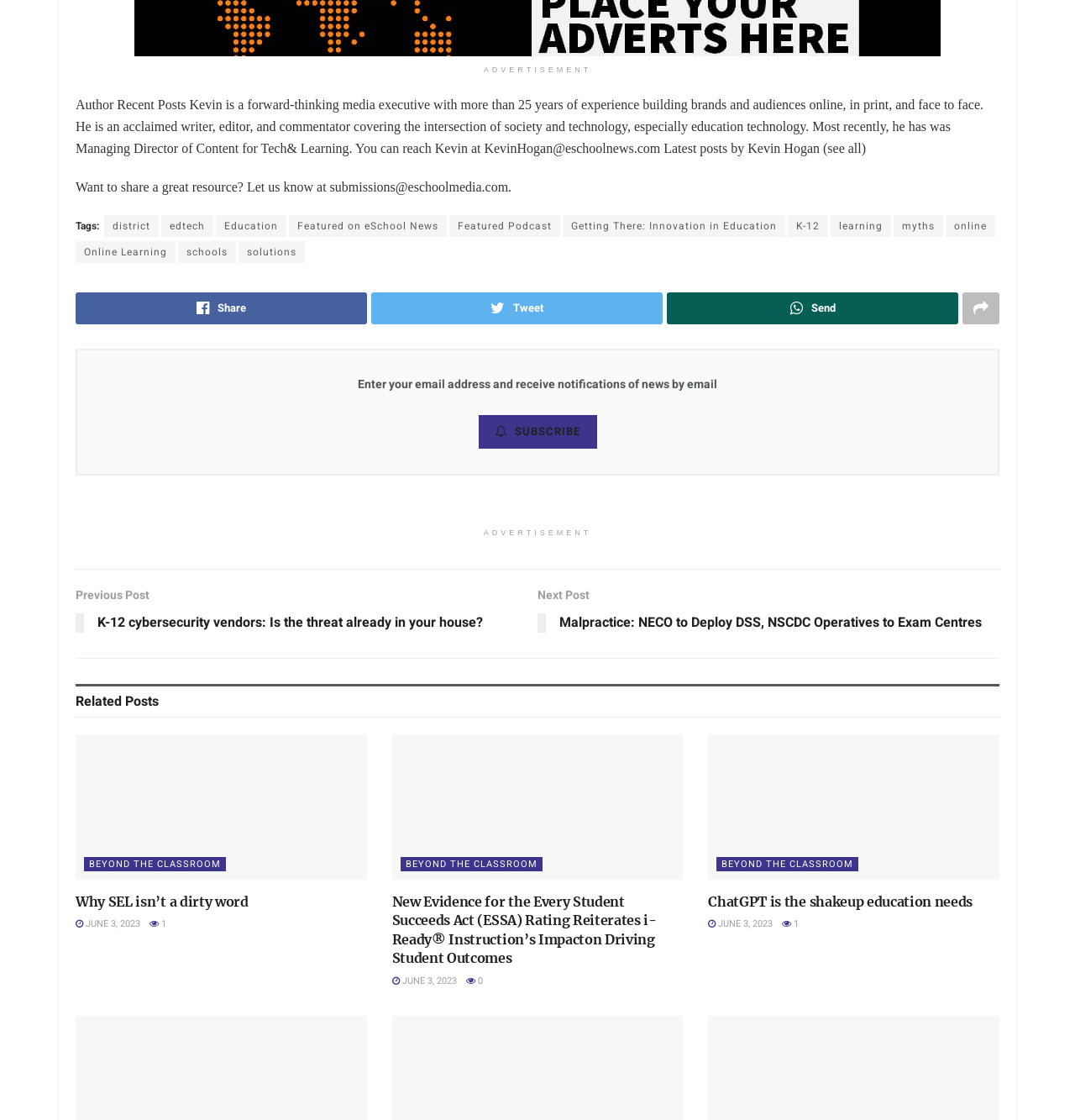Please determine the bounding box coordinates for the element that should be clicked to follow these instructions: "Read the article 'Why SEL isn’t a dirty word'".

[0.07, 0.655, 0.341, 0.785]